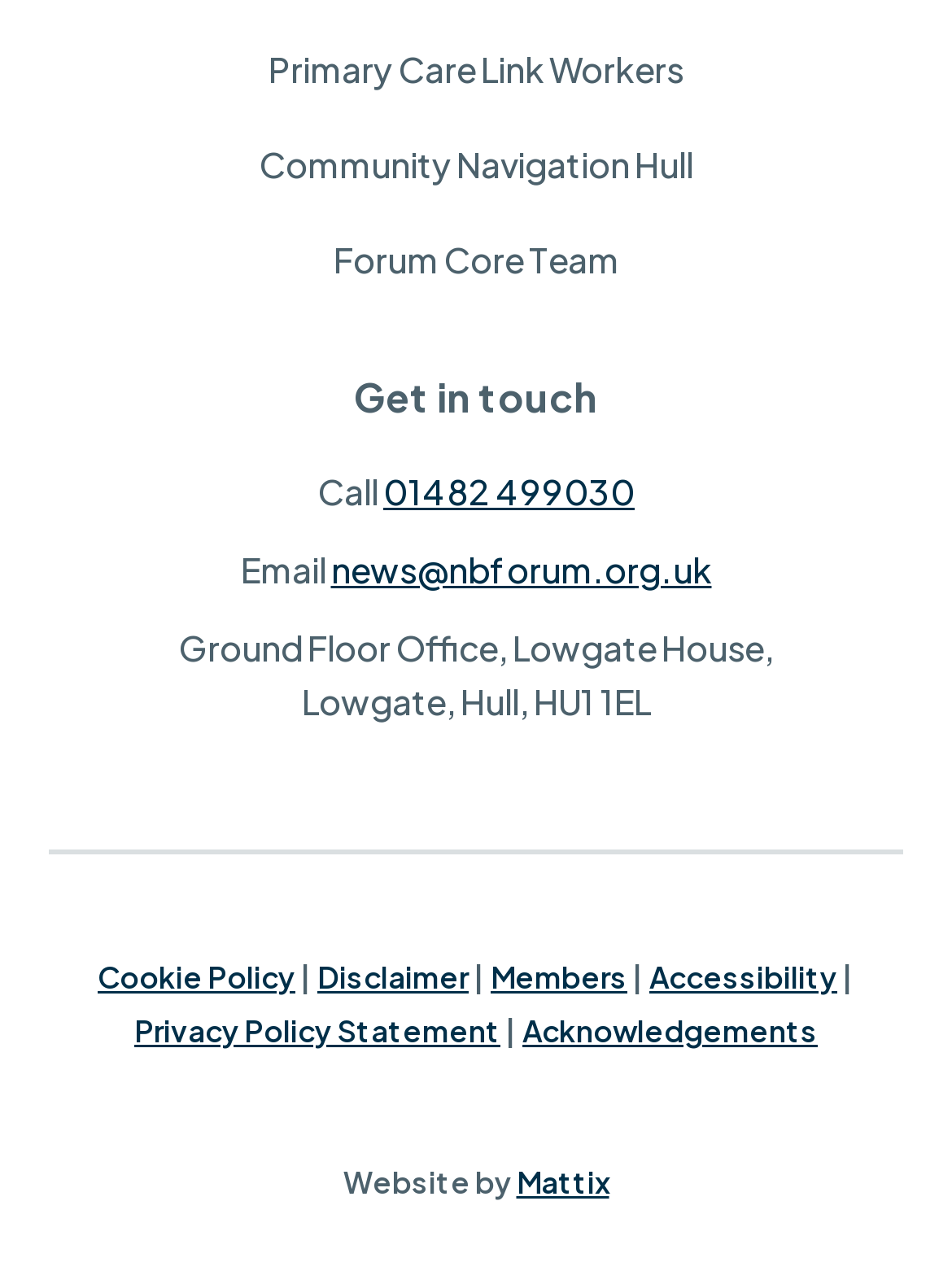What is the address of the office?
Refer to the image and provide a one-word or short phrase answer.

Ground Floor Office, Lowgate House, Lowgate, Hull, HU1 1EL